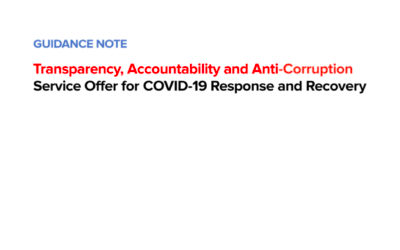What is the purpose of the guidance note?
Answer the question in as much detail as possible.

The guidance note serves as a resource for organizations aiming to implement effective measures in their operations to foster trust and integrity amidst challenging circumstances, particularly in the context of pandemic recovery efforts.